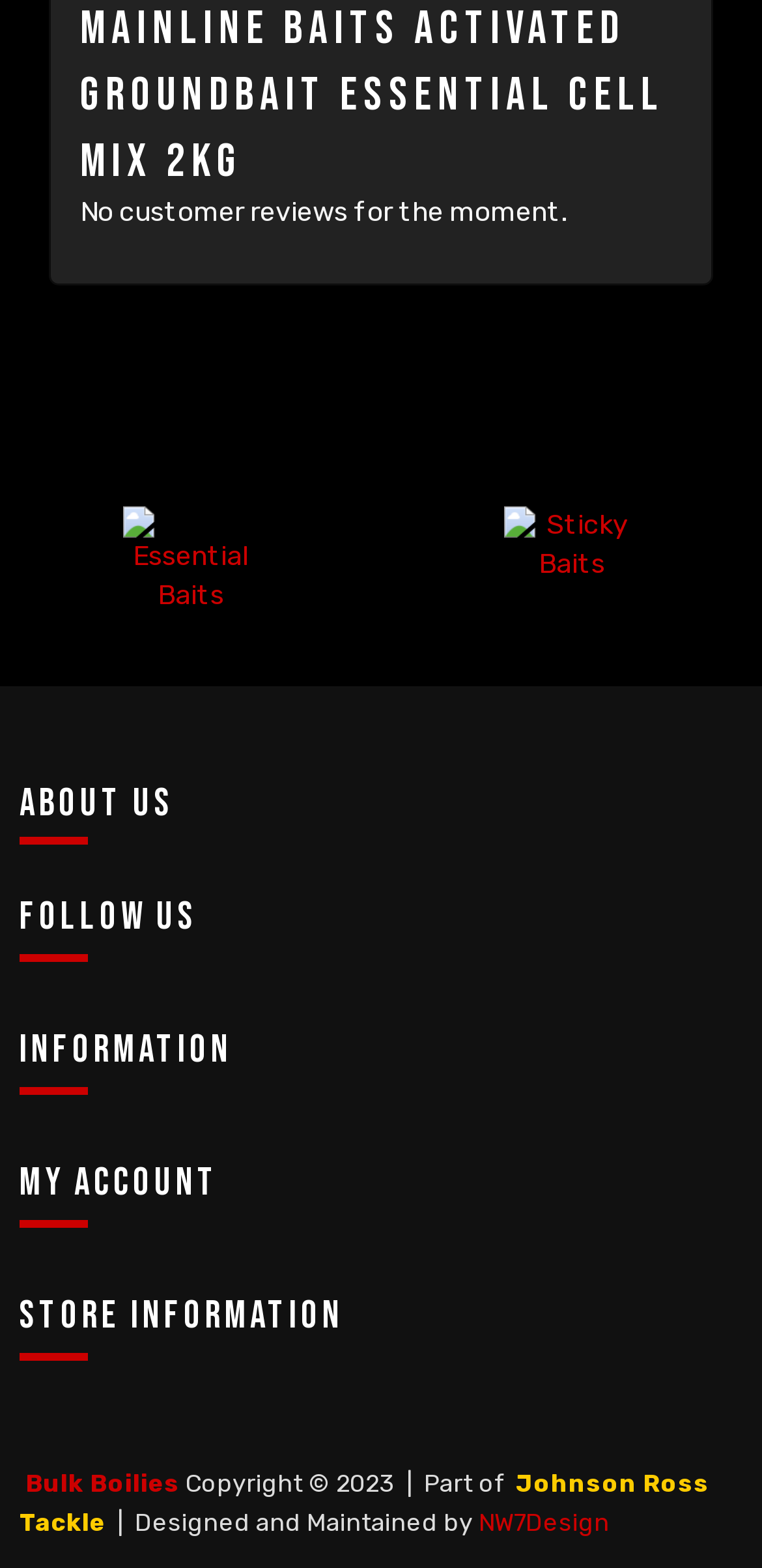How many navigation buttons are there?
Utilize the image to construct a detailed and well-explained answer.

There are two navigation buttons, 'Previous' and 'Next', which are located at the top of the webpage. The 'Previous' button is located at the left side with coordinates [0.0, 0.316, 0.064, 0.347], and the 'Next' button is located at the right side with coordinates [0.936, 0.316, 1.0, 0.347].